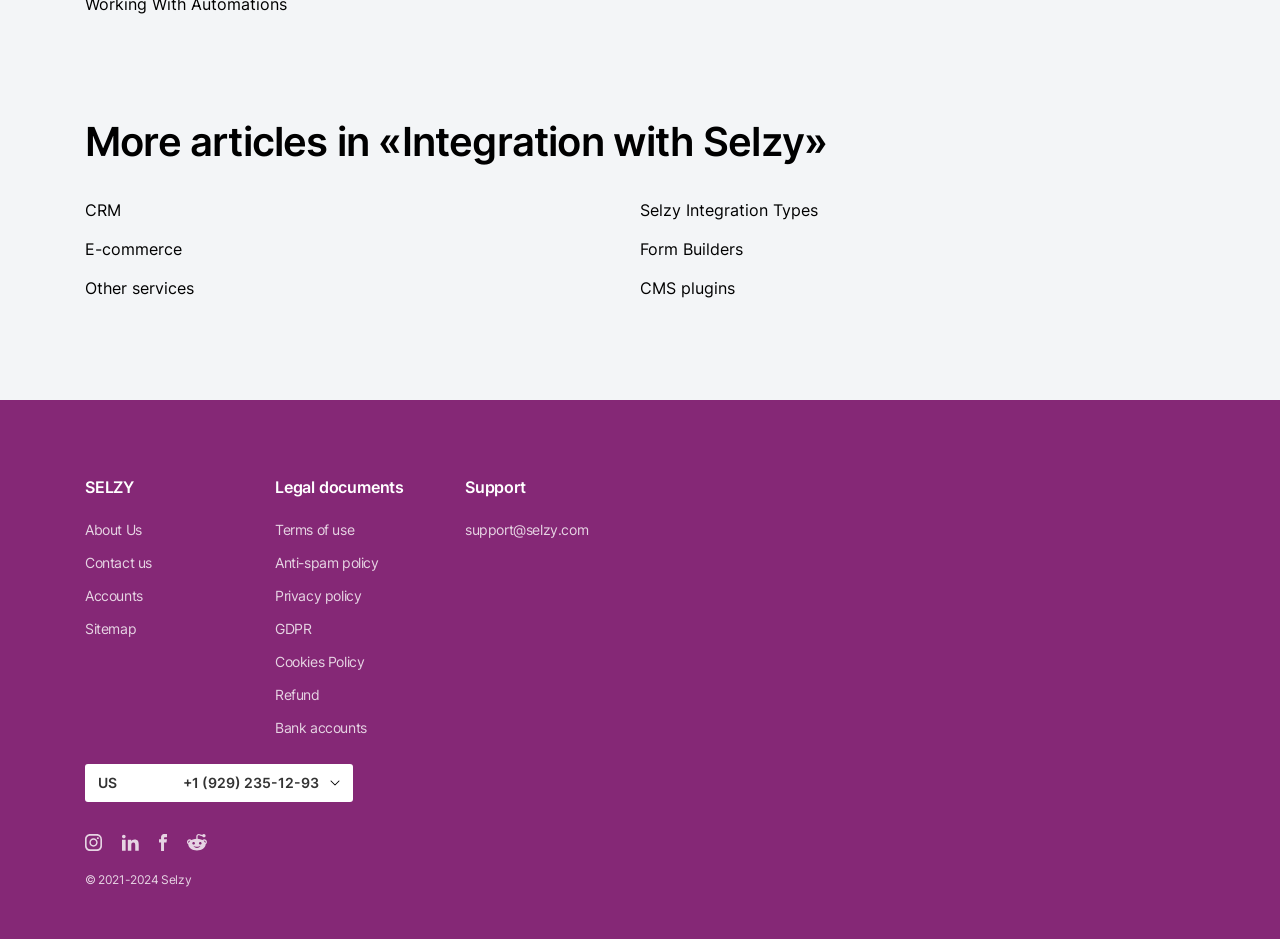Determine the bounding box coordinates for the clickable element to execute this instruction: "Click on the 'Terms of use' link". Provide the coordinates as four float numbers between 0 and 1, i.e., [left, top, right, bottom].

[0.215, 0.552, 0.277, 0.575]